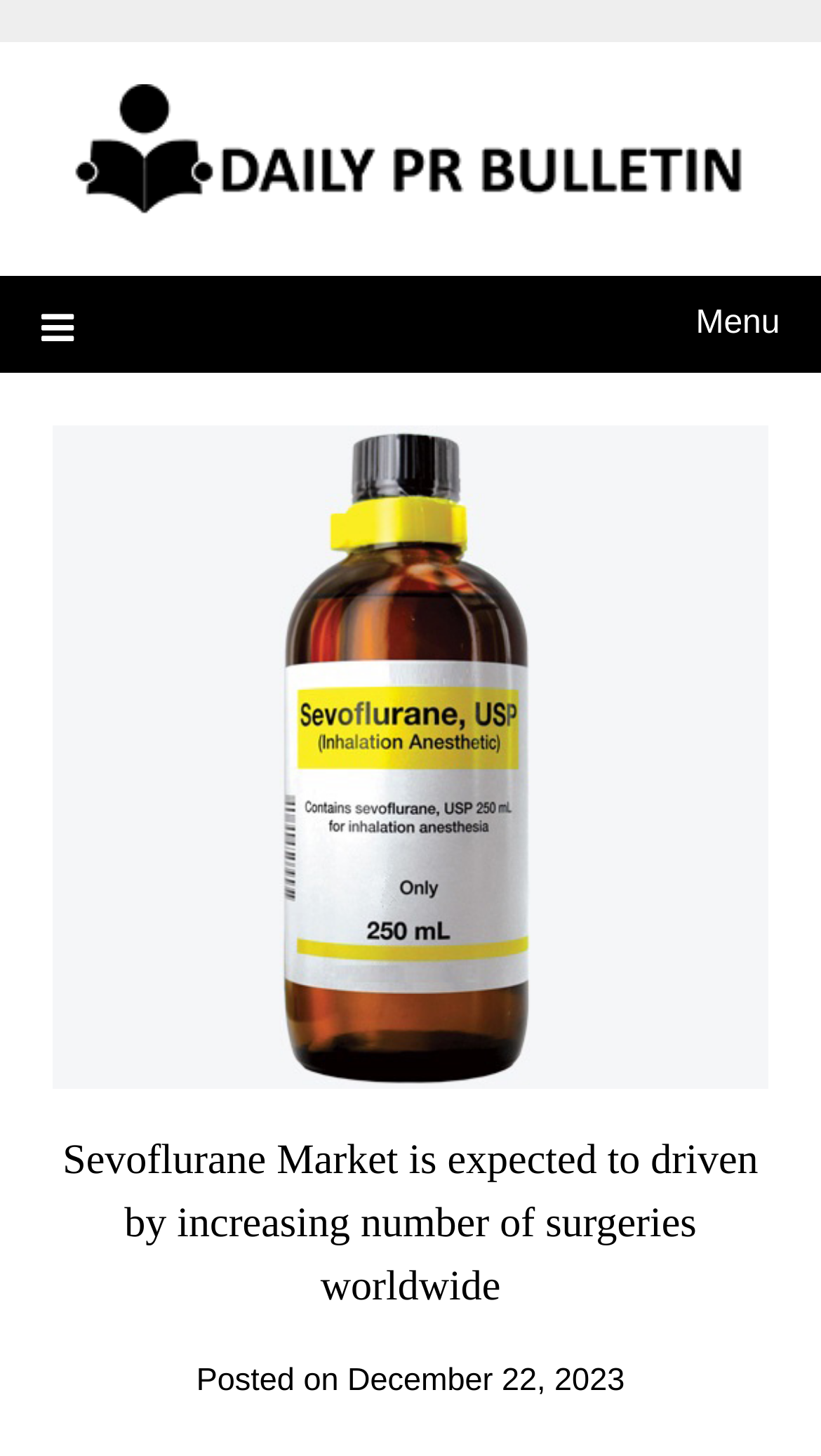Find the bounding box coordinates of the UI element according to this description: "Menu".

[0.05, 0.189, 0.95, 0.256]